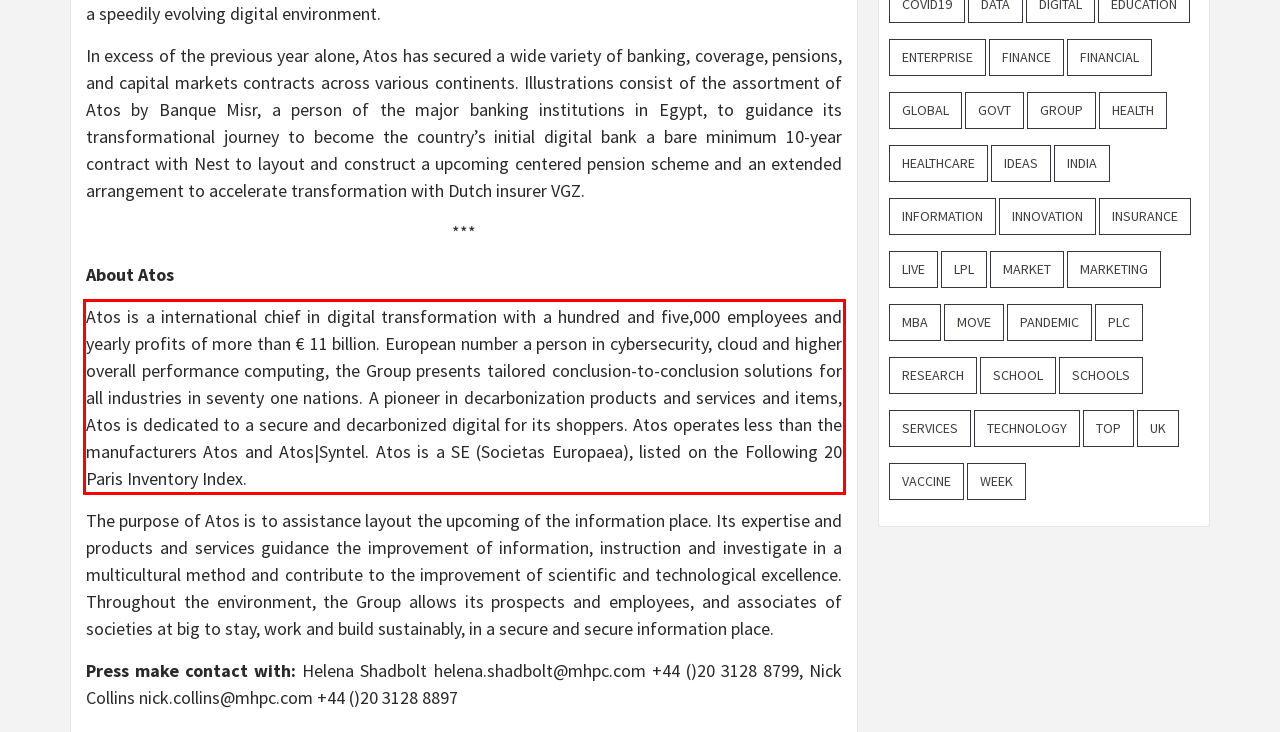In the screenshot of the webpage, find the red bounding box and perform OCR to obtain the text content restricted within this red bounding box.

Atos is a international chief in digital transformation with a hundred and five,000 employees and yearly profits of more than € 11 billion. European number a person in cybersecurity, cloud and higher overall performance computing, the Group presents tailored conclusion-to-conclusion solutions for all industries in seventy one nations. A pioneer in decarbonization products and services and items, Atos is dedicated to a secure and decarbonized digital for its shoppers. Atos operates less than the manufacturers Atos and Atos|Syntel. Atos is a SE (Societas Europaea), listed on the Following 20 Paris Inventory Index.